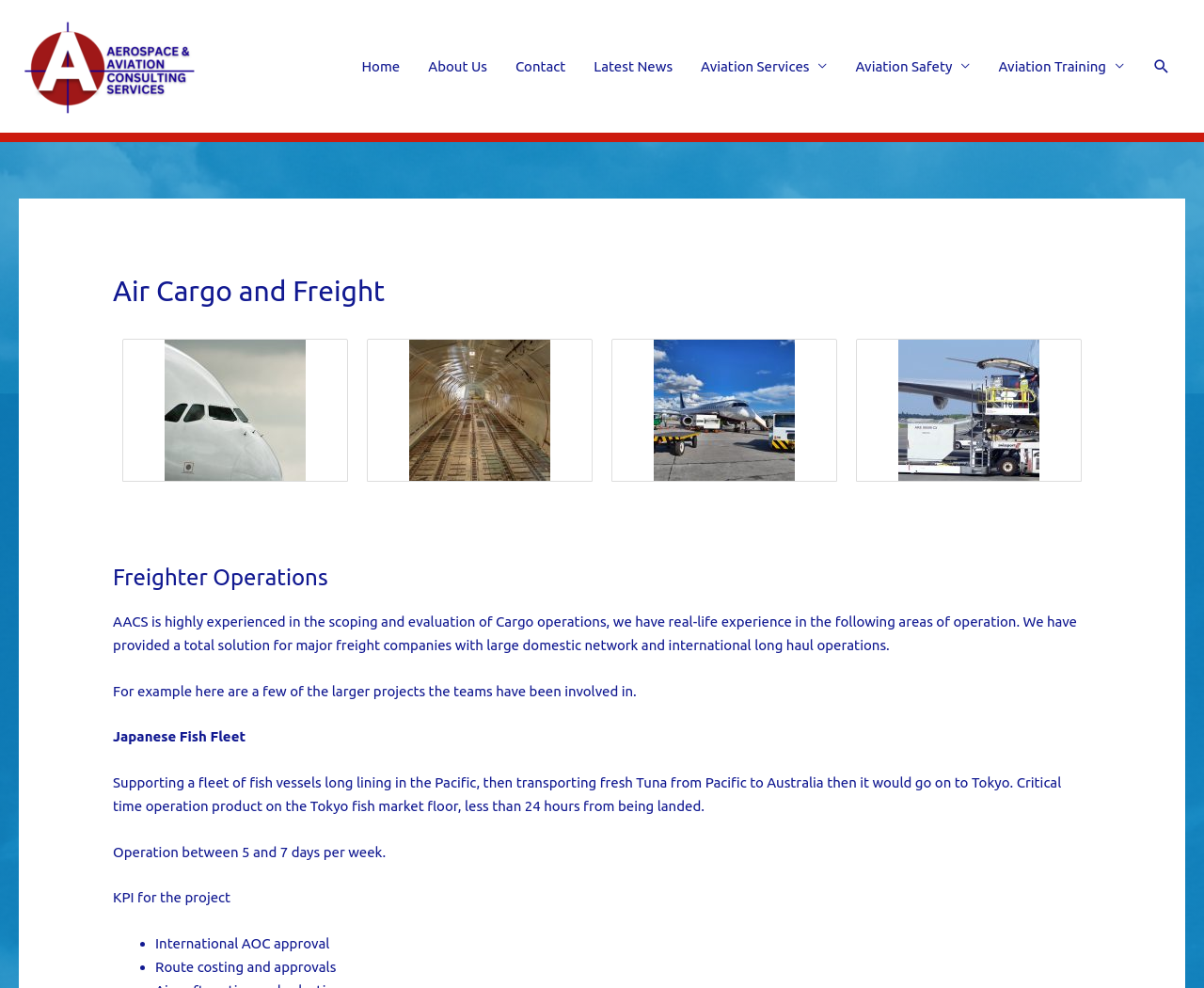Pinpoint the bounding box coordinates of the area that should be clicked to complete the following instruction: "Search using the search icon link". The coordinates must be given as four float numbers between 0 and 1, i.e., [left, top, right, bottom].

[0.957, 0.058, 0.973, 0.076]